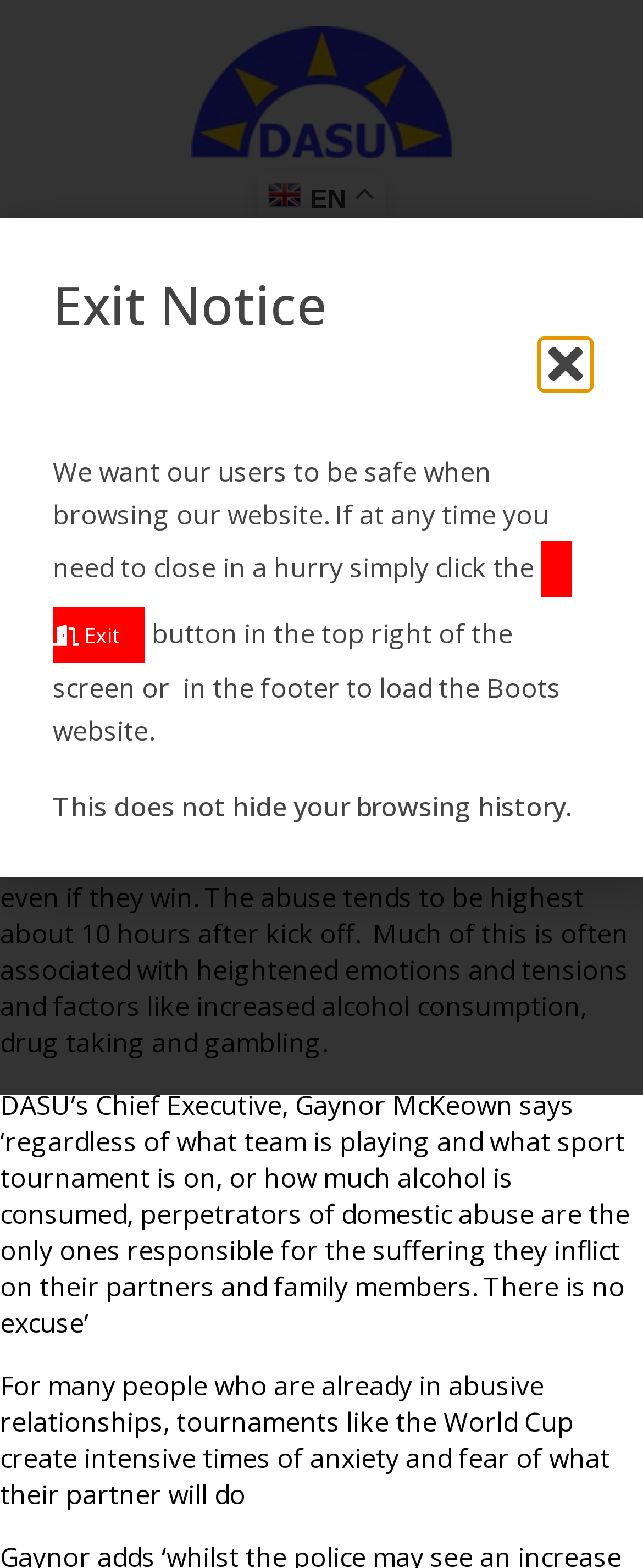Given the element description Exit, specify the bounding box coordinates of the corresponding UI element in the format (top-left x, top-left y, bottom-right x, bottom-right y). All values must be between 0 and 1.

[0.697, 0.17, 0.959, 0.215]